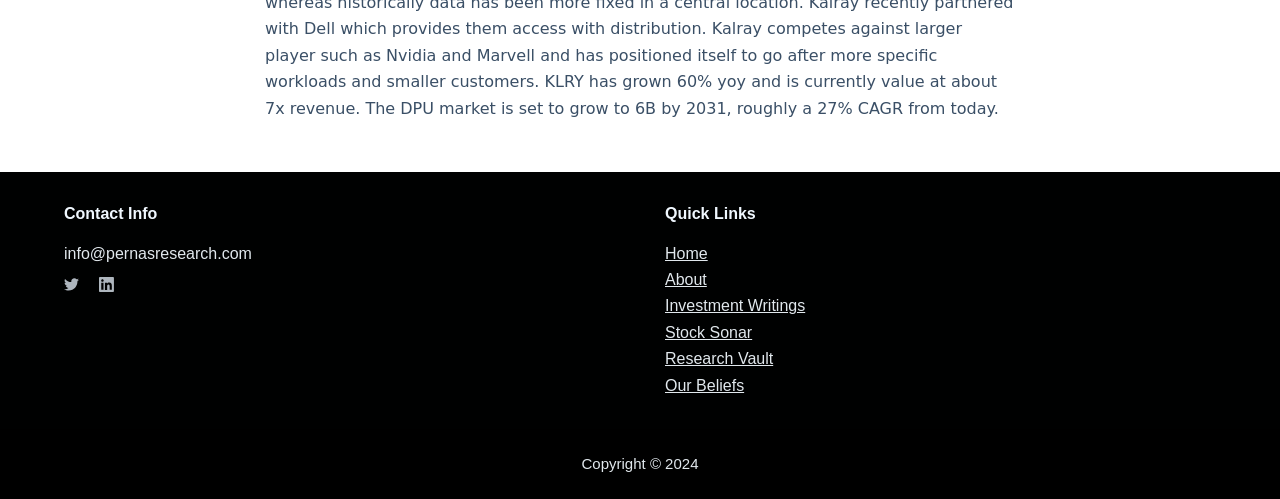Highlight the bounding box of the UI element that corresponds to this description: "Stock Sonar".

[0.52, 0.649, 0.588, 0.683]